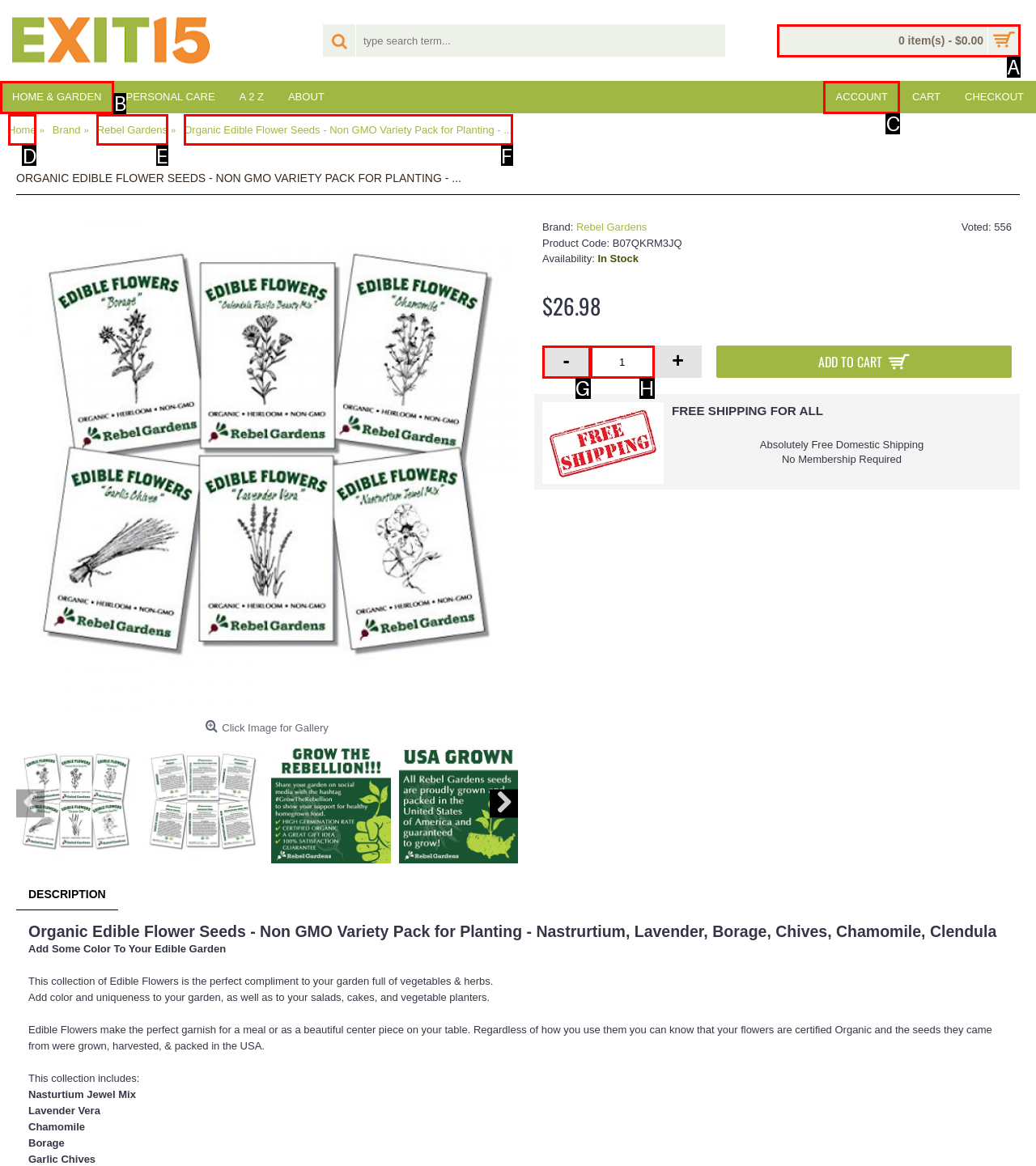From the provided options, pick the HTML element that matches the description: Home & Garden. Respond with the letter corresponding to your choice.

B